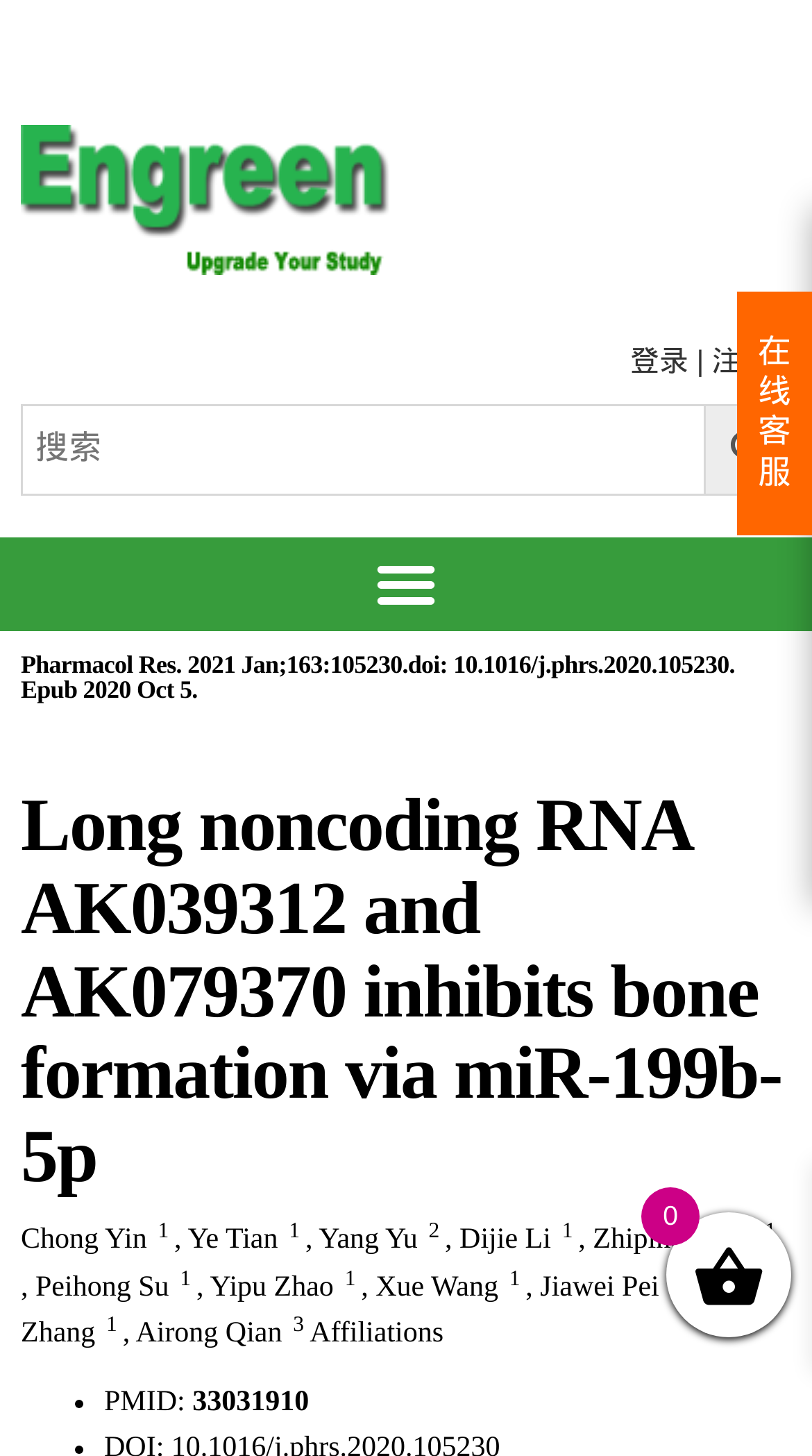Given the element description "Chong Yin" in the screenshot, predict the bounding box coordinates of that UI element.

[0.026, 0.842, 0.181, 0.863]